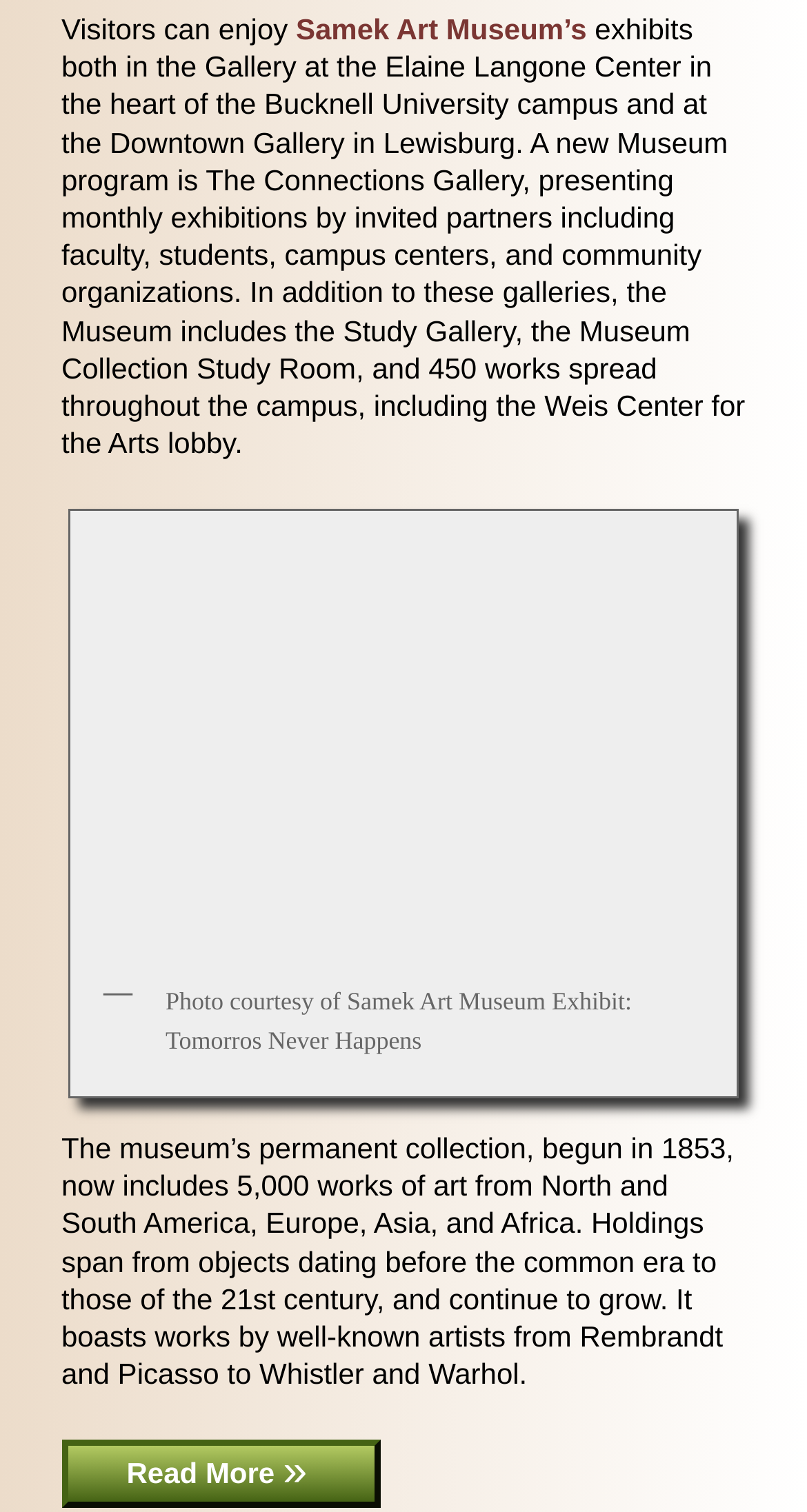Kindly determine the bounding box coordinates for the clickable area to achieve the given instruction: "Book now".

[0.0, 0.327, 1.0, 0.393]